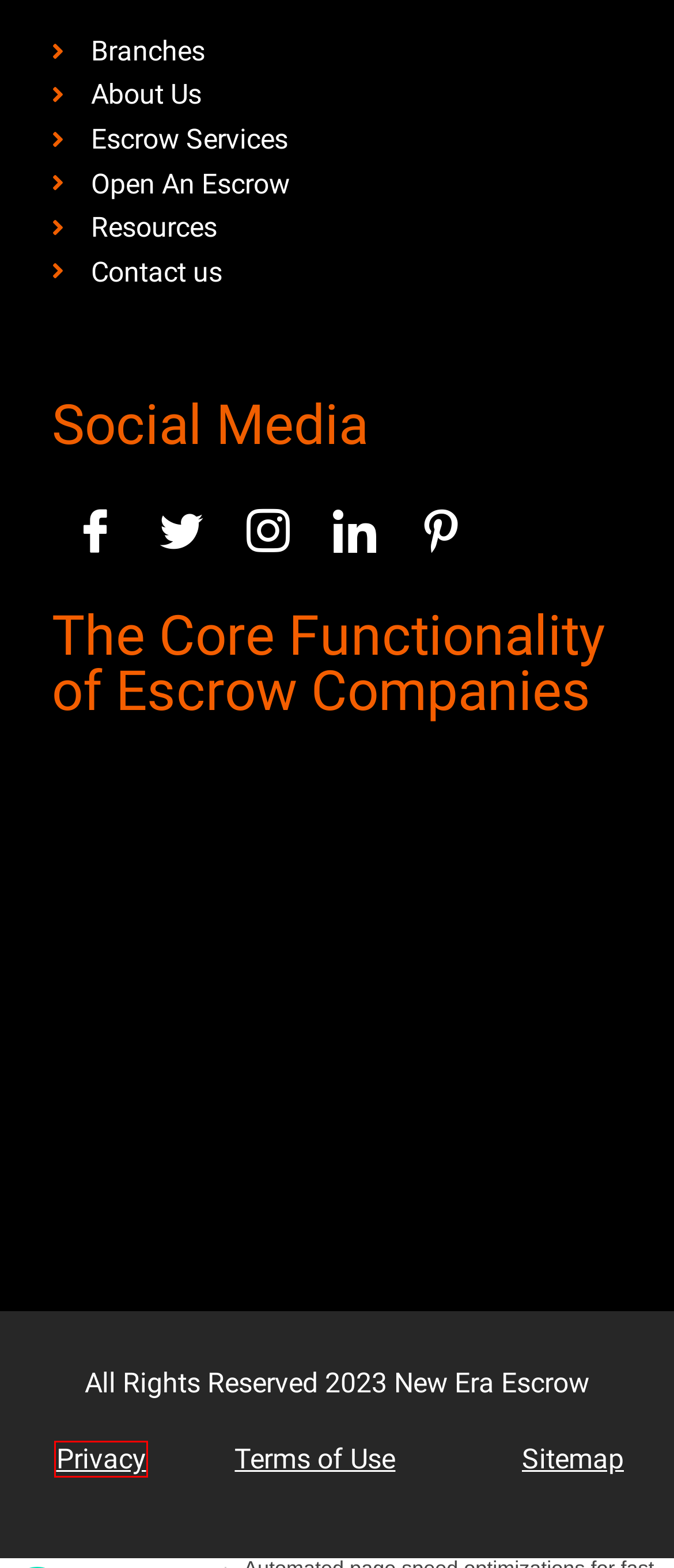Look at the screenshot of a webpage where a red bounding box surrounds a UI element. Your task is to select the best-matching webpage description for the new webpage after you click the element within the bounding box. The available options are:
A. Terms of Use - New Era Escrow
B. Sitemap - New Era Escrow
C. Escrow Services - New Era Escrow
D. New Era Escrow Branches
E. Open An Escrow - New Era Escrow
F. Premier Escrow Service Company - New Era Escrow
G. Professional Escrow Services - About New Era Escrow
H. Privacy Policy - New Era Escrow

H